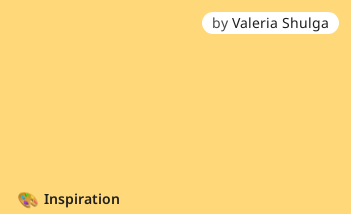Please answer the following question using a single word or phrase: 
What is the author or creator's name?

Valeria Shulga